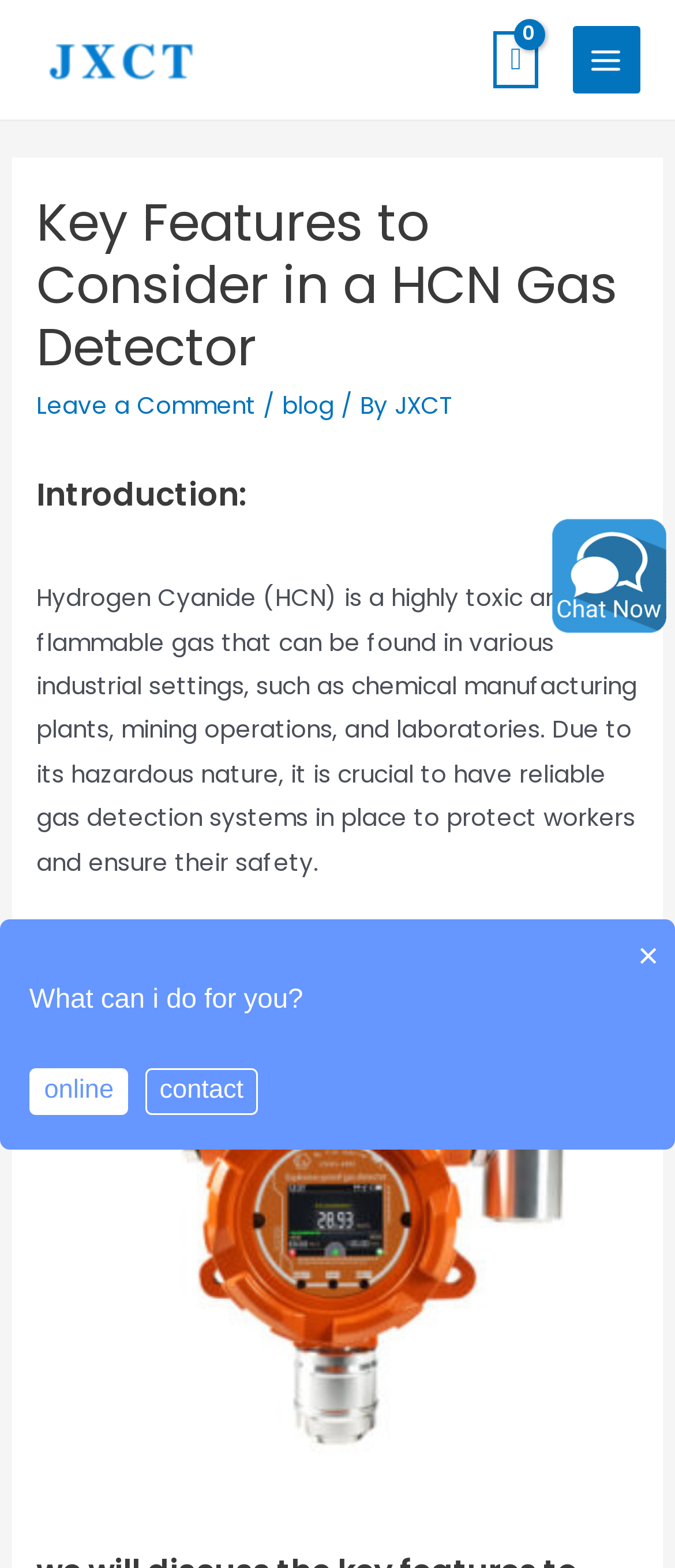Generate the title text from the webpage.

Key Features to Consider in a HCN Gas Detector